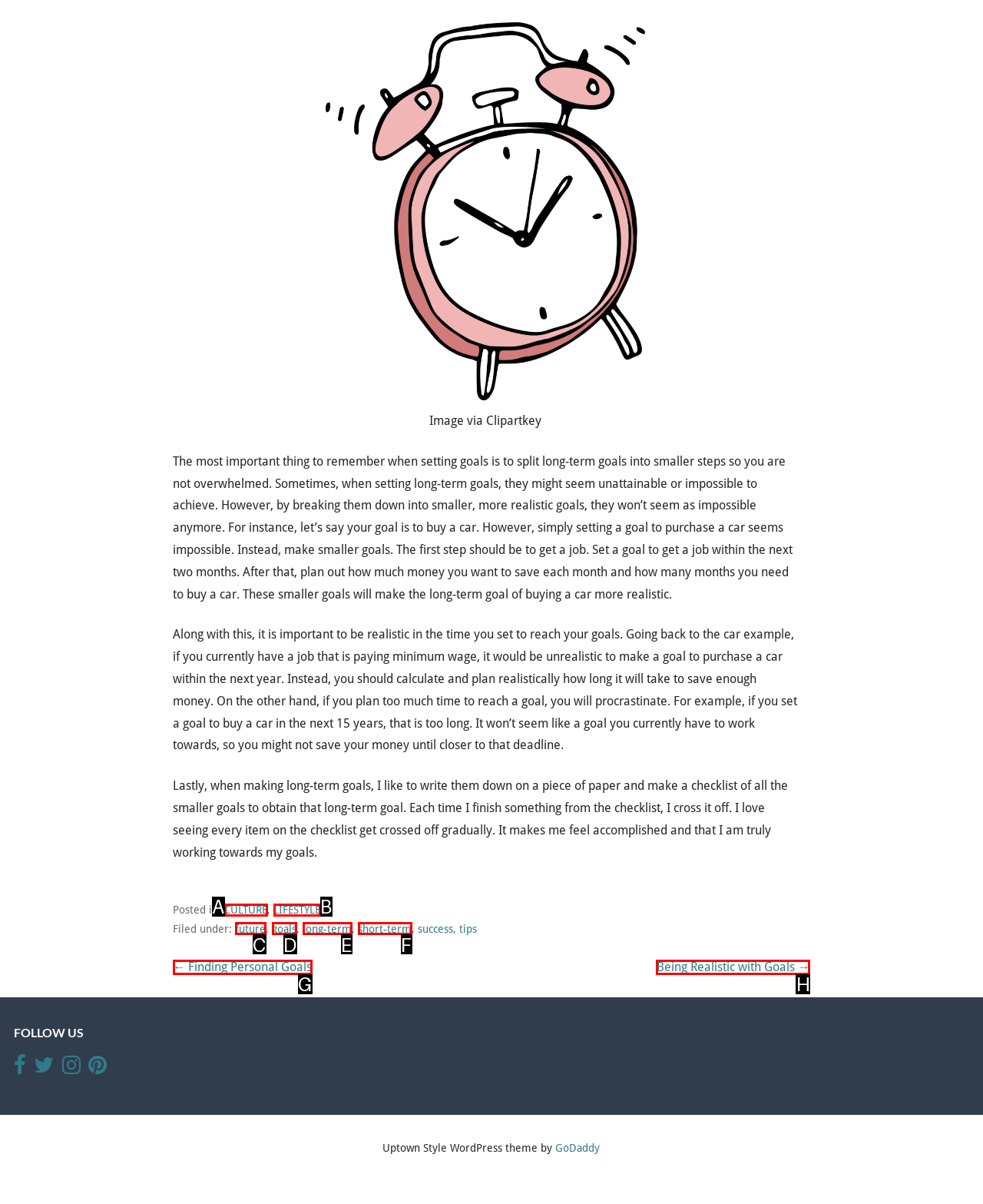From the choices provided, which HTML element best fits the description: Being Realistic with Goals →? Answer with the appropriate letter.

H